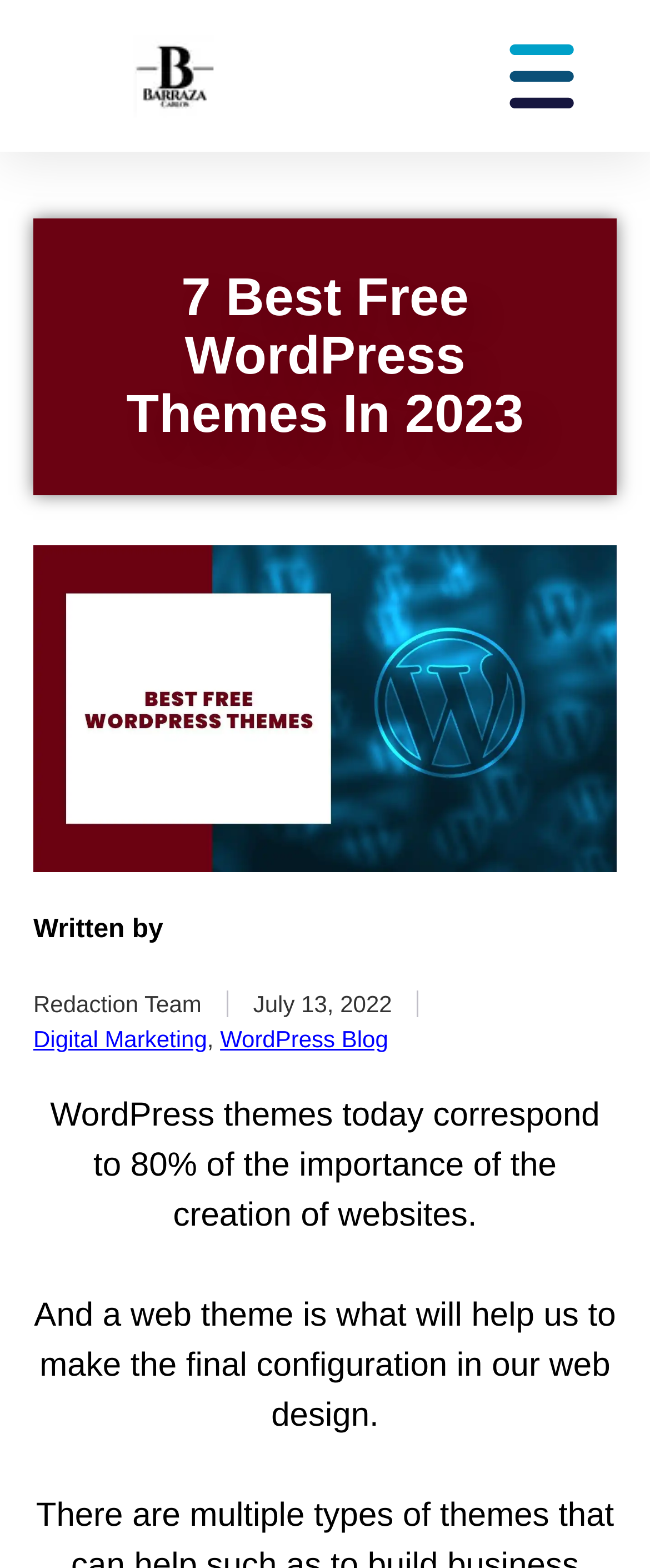Create an elaborate caption that covers all aspects of the webpage.

The webpage is about finding the best free WordPress themes to create a website quickly and affordably. At the top left, there is a logo image of Carlos-barraza-logo-50. On the top right, there is a menu toggle button. 

Below the logo, there is a heading that reads "7 Best Free WordPress Themes In 2023". To the right of the heading, there is a large image related to the best free WordPress themes. 

Under the image, there is a section with text that reads "Written by Redaction Team" and a timestamp of "July 13, 2022". Below this section, there are two links, "Digital Marketing" and "WordPress Blog", positioned side by side.

The main content of the webpage starts with a paragraph of text that explains the importance of WordPress themes in website creation, taking up about 80% of the webpage's importance. This is followed by another paragraph that highlights the role of a web theme in finalizing web design.